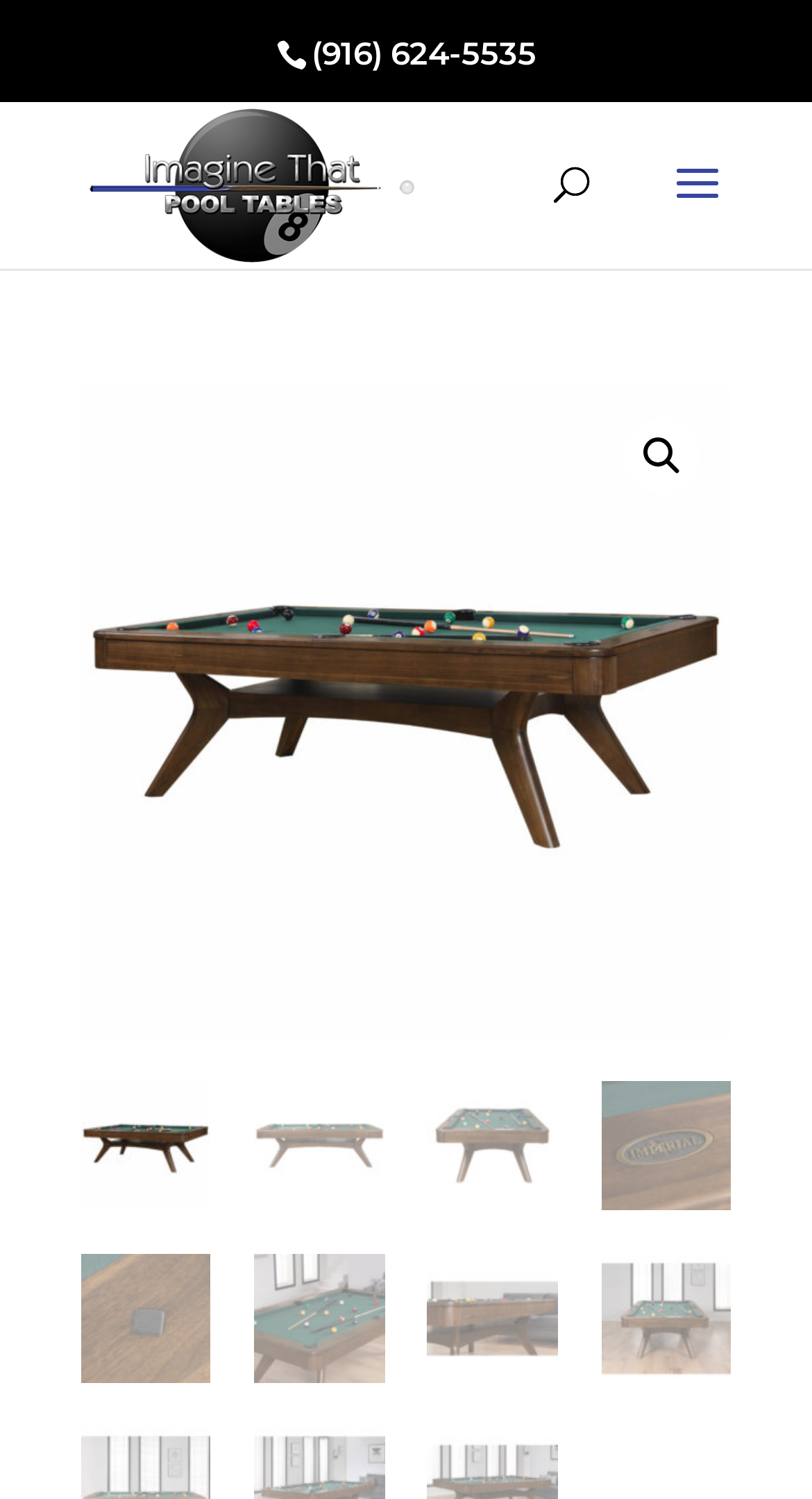Please provide a comprehensive response to the question below by analyzing the image: 
How many images are on the webpage?

I counted the number of image elements on the webpage, including the logo image, the search icon, and the seven images at the bottom of the page. There are a total of 9 images.